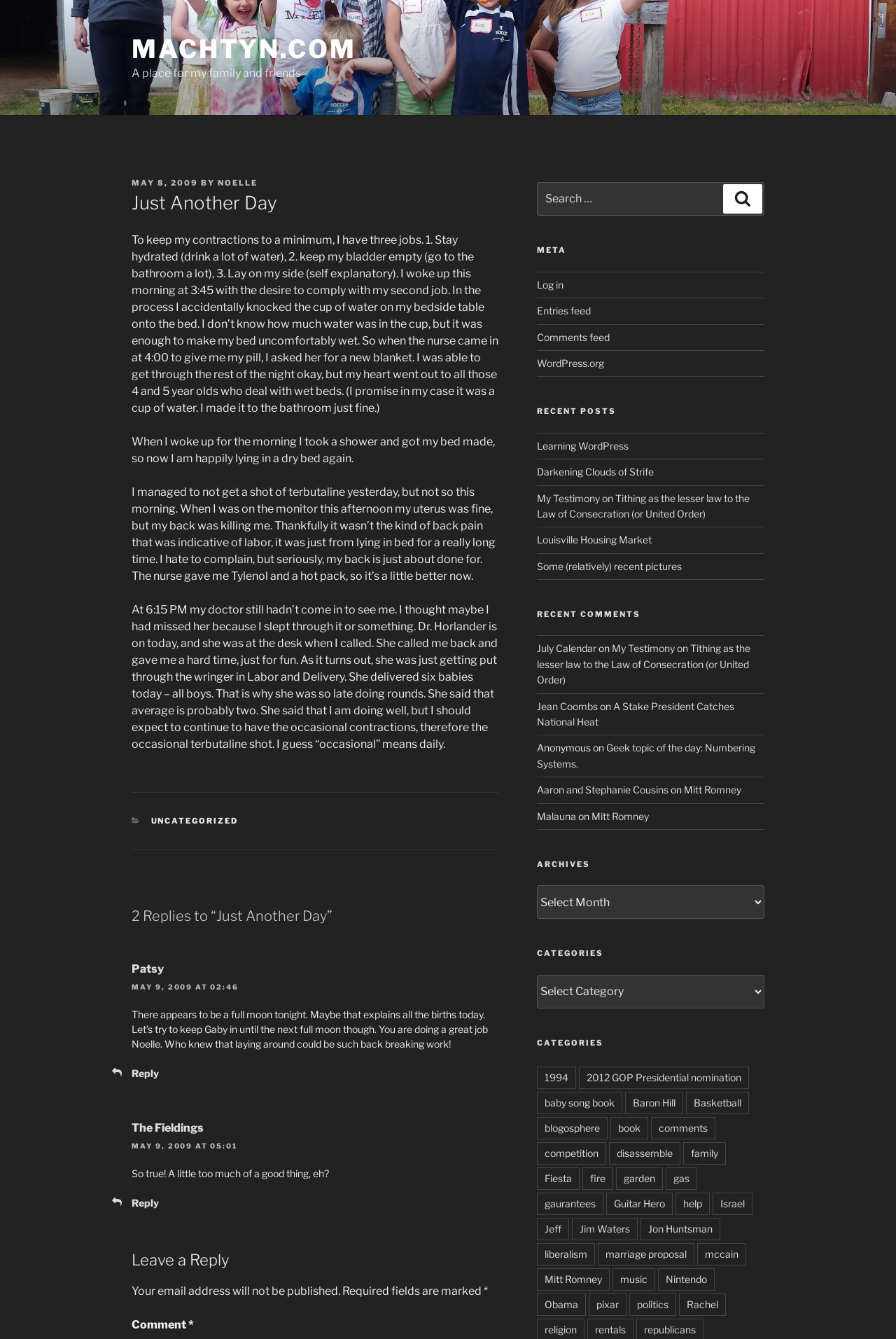Explain the webpage's layout and main content in detail.

The webpage is a personal blog titled "Just Another Day" by Noelle. At the top, there is a link to the website's homepage, "MACHTYN.COM", and a brief description of the blog as "A place for my family and friends". 

Below this, there is an article with a heading "Just Another Day" and a date "MAY 8, 2009". The article is a personal reflection by Noelle, who is sharing her experiences and thoughts about her daily life. The text is divided into several paragraphs, describing her daily routine, her health, and her interactions with her doctor and nurse.

Following the article, there are two replies from readers, Patsy and The Fieldings, with their comments and responses to Noelle's post. 

On the right side of the page, there is a search bar with a button to search the website. Below this, there are several headings and links to other sections of the website, including "META", "RECENT POSTS", "RECENT COMMENTS", "ARCHIVES", and "CATEGORIES". These sections provide access to other articles, comments, and archives of the blog.

At the bottom of the page, there is a section to leave a reply to the article, with a text box and a button to submit the comment.